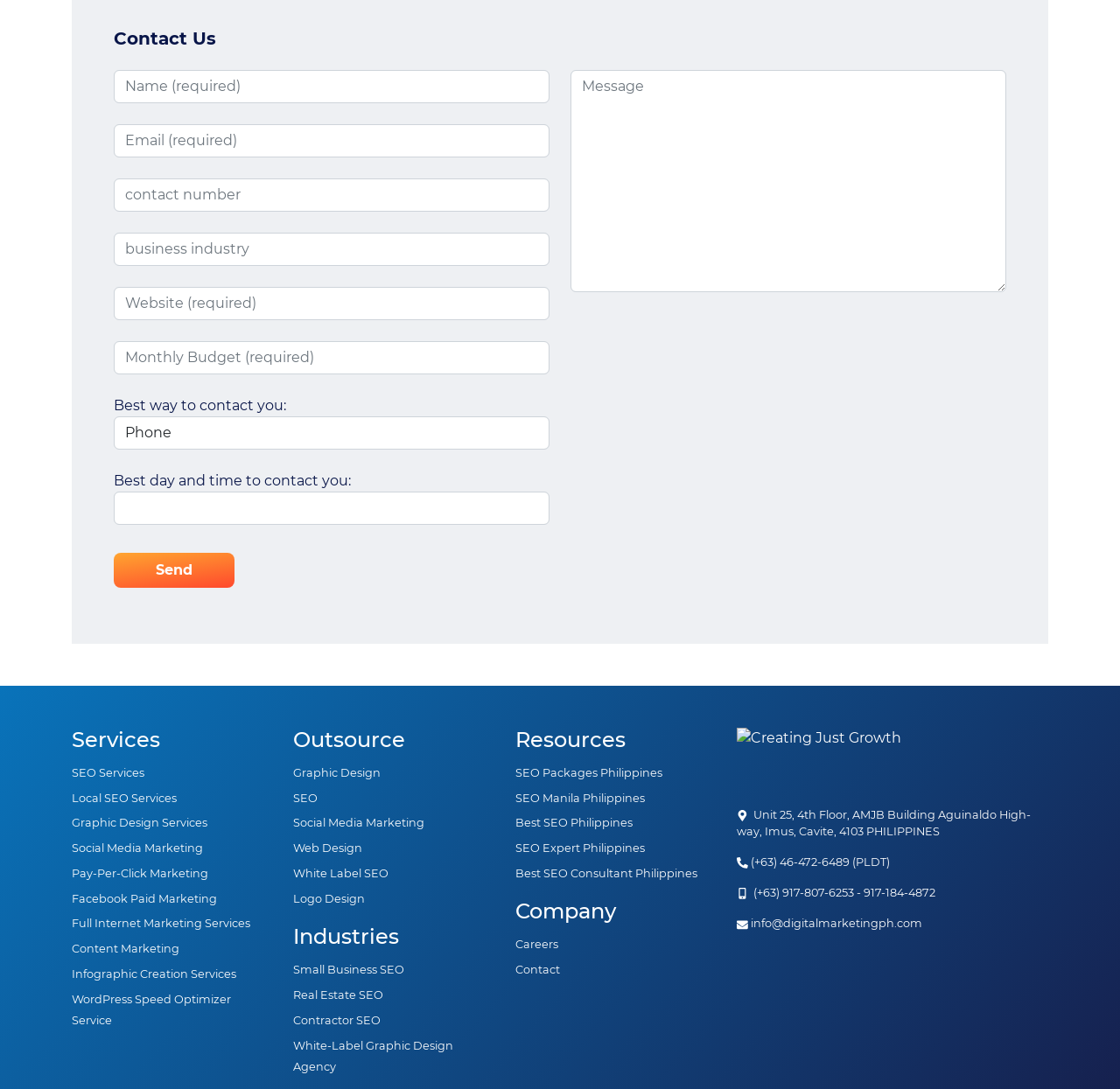Determine the bounding box coordinates of the element that should be clicked to execute the following command: "Click the Send button".

[0.102, 0.565, 0.209, 0.597]